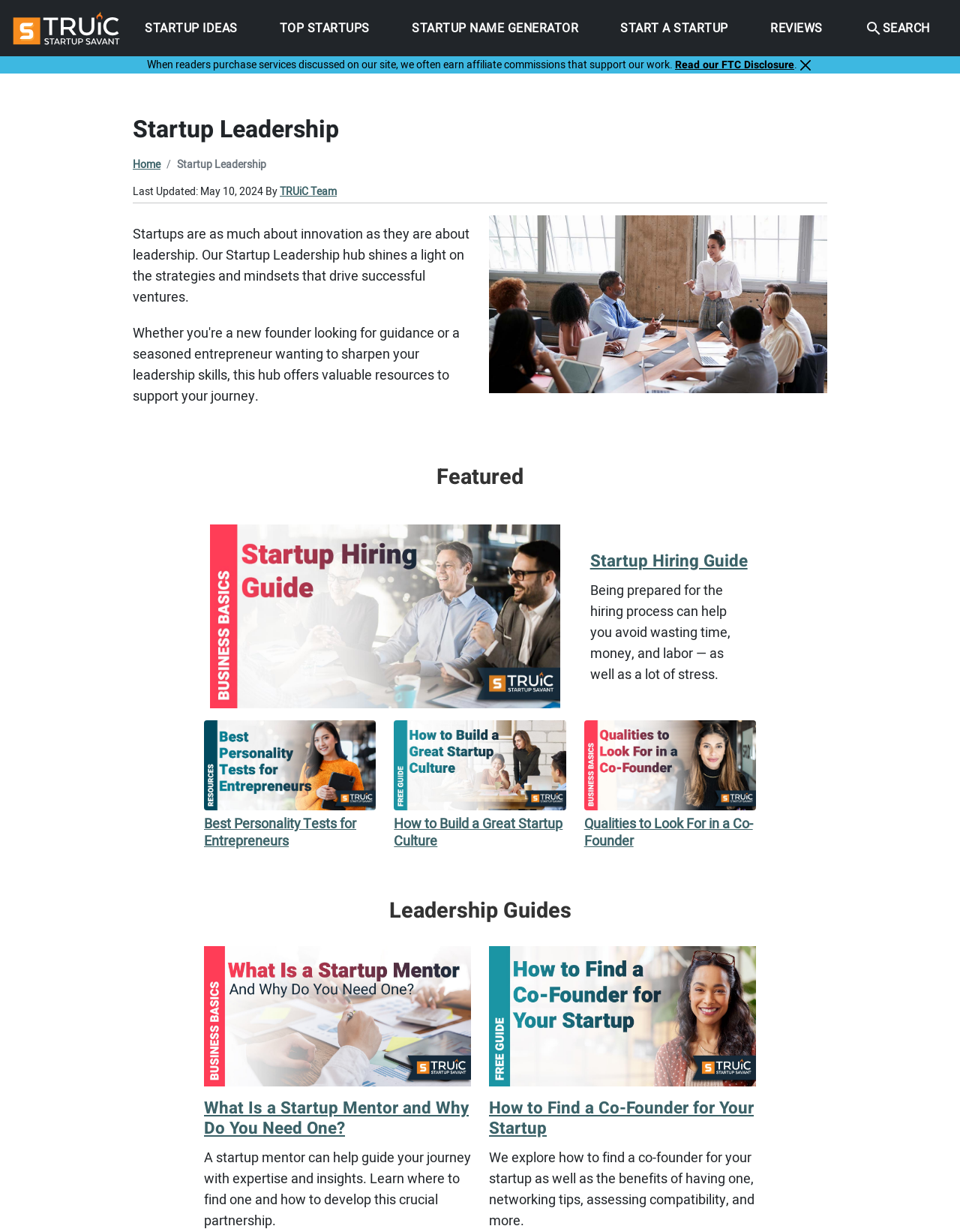How many featured articles are displayed on this webpage?
Make sure to answer the question with a detailed and comprehensive explanation.

By examining the webpage content, I can see that there are three featured articles displayed, each with an image, heading, and brief description. These articles are 'Startup Hiring Guide', 'Best Personality Tests for Entrepreneurs', and 'How to Build a Great Startup Culture'.